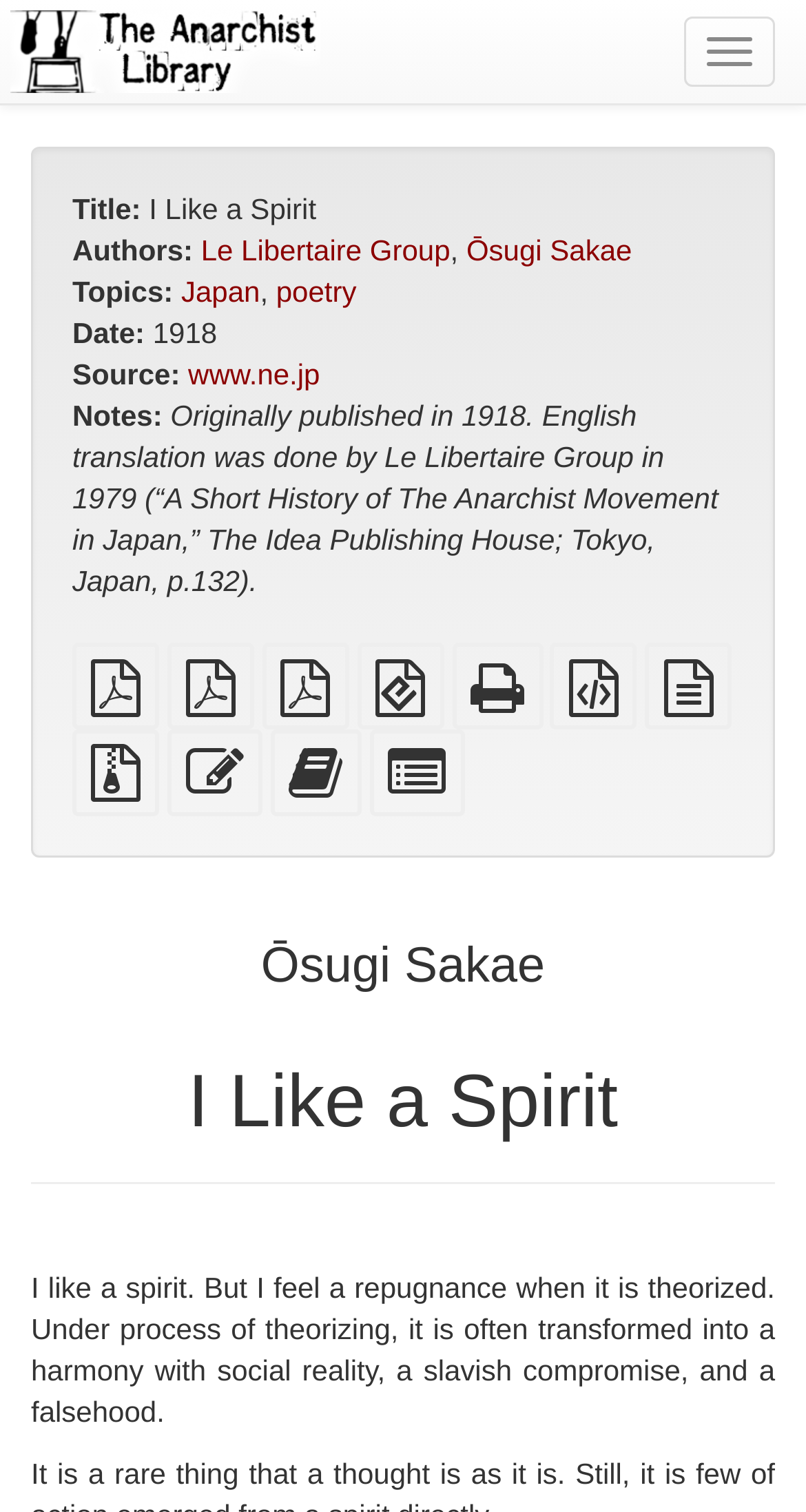Who is the author of 'I Like a Spirit'?
Look at the image and provide a detailed response to the question.

I found the answer by looking at the 'Authors:' section, where it lists 'Ōsugi Sakae' as one of the authors, along with 'Le Libertaire Group'.